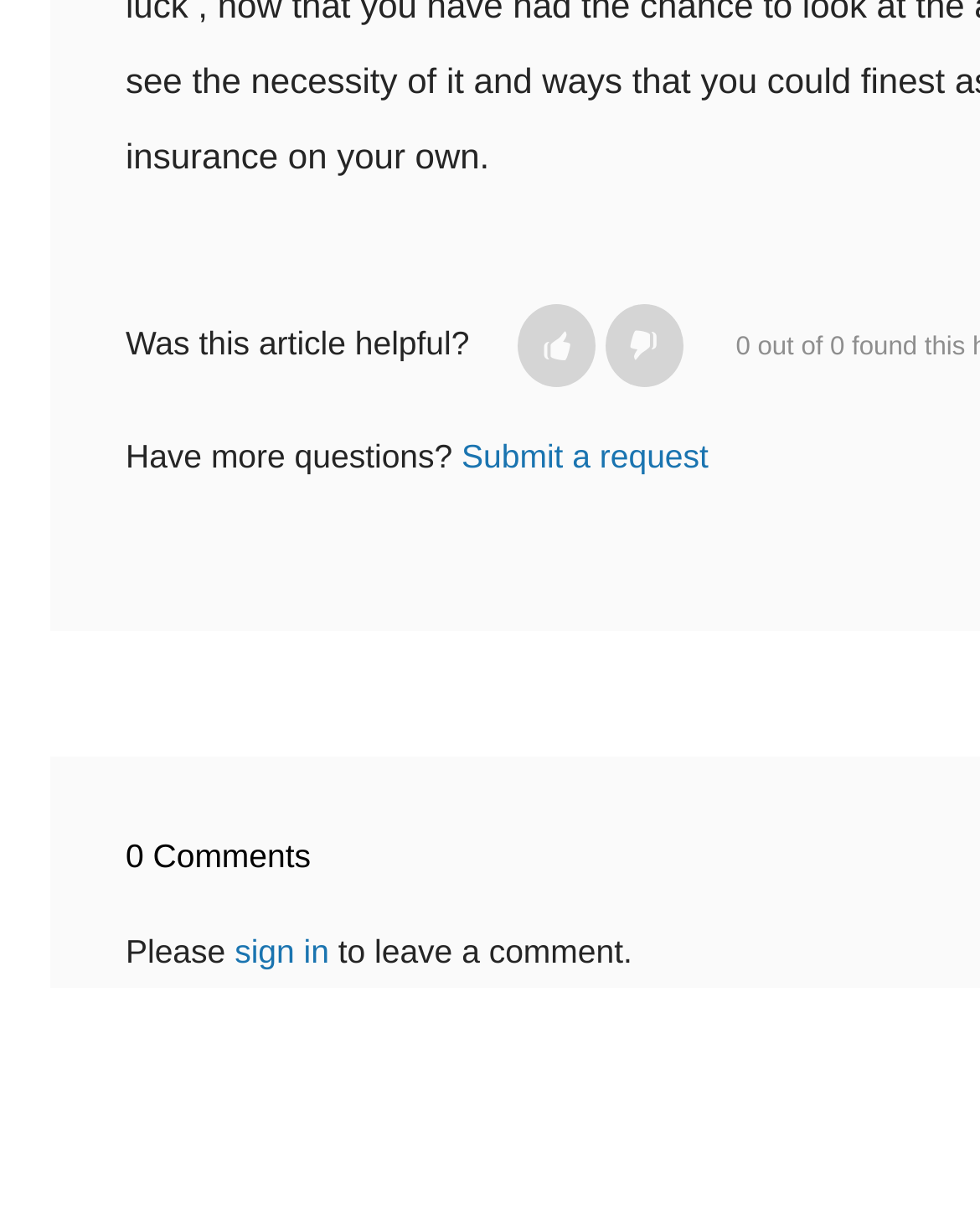Give a one-word or short-phrase answer to the following question: 
What is the condition to leave a comment?

Sign in